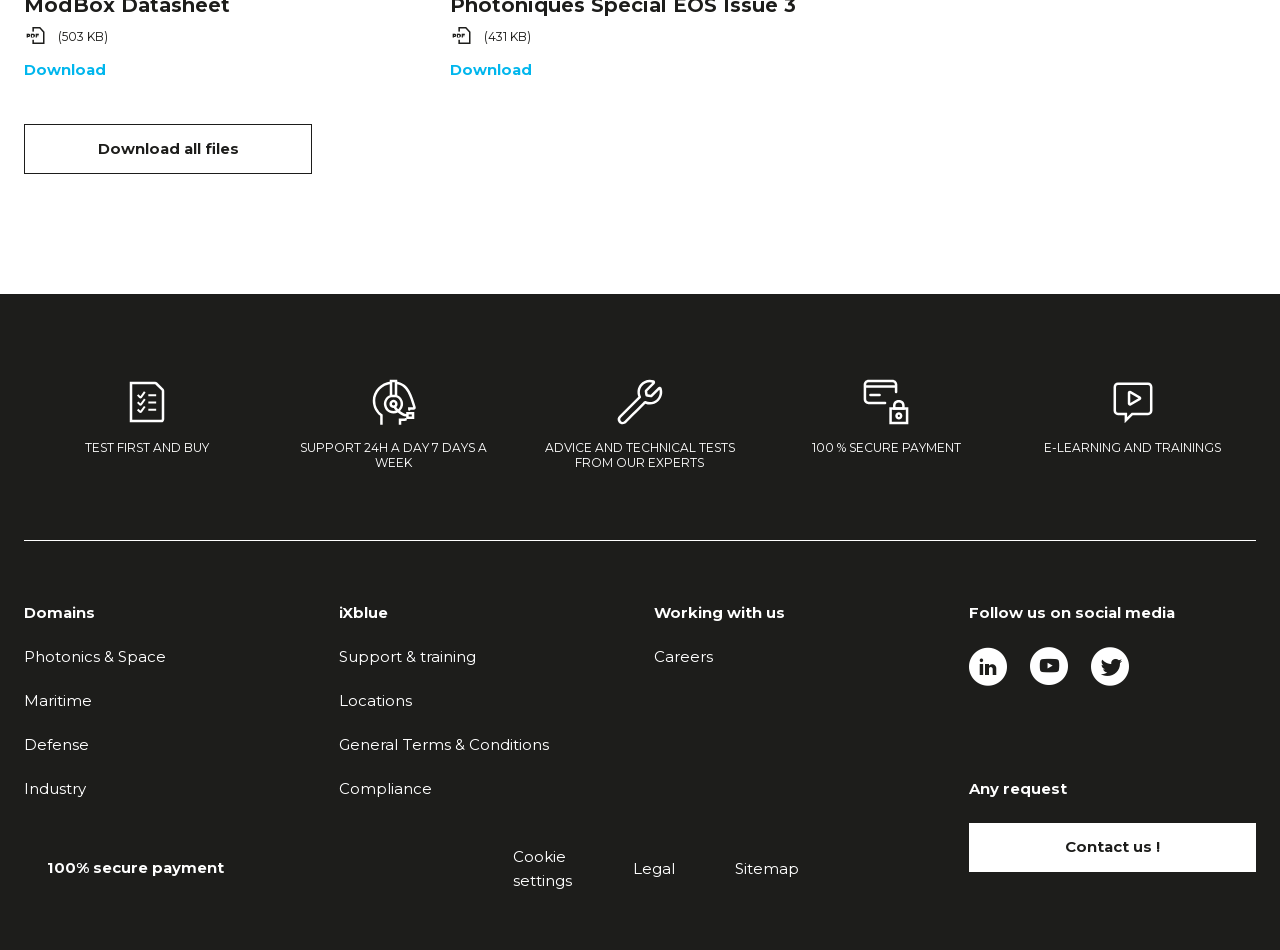Respond concisely with one word or phrase to the following query:
How many social media platforms are linked on the webpage?

3